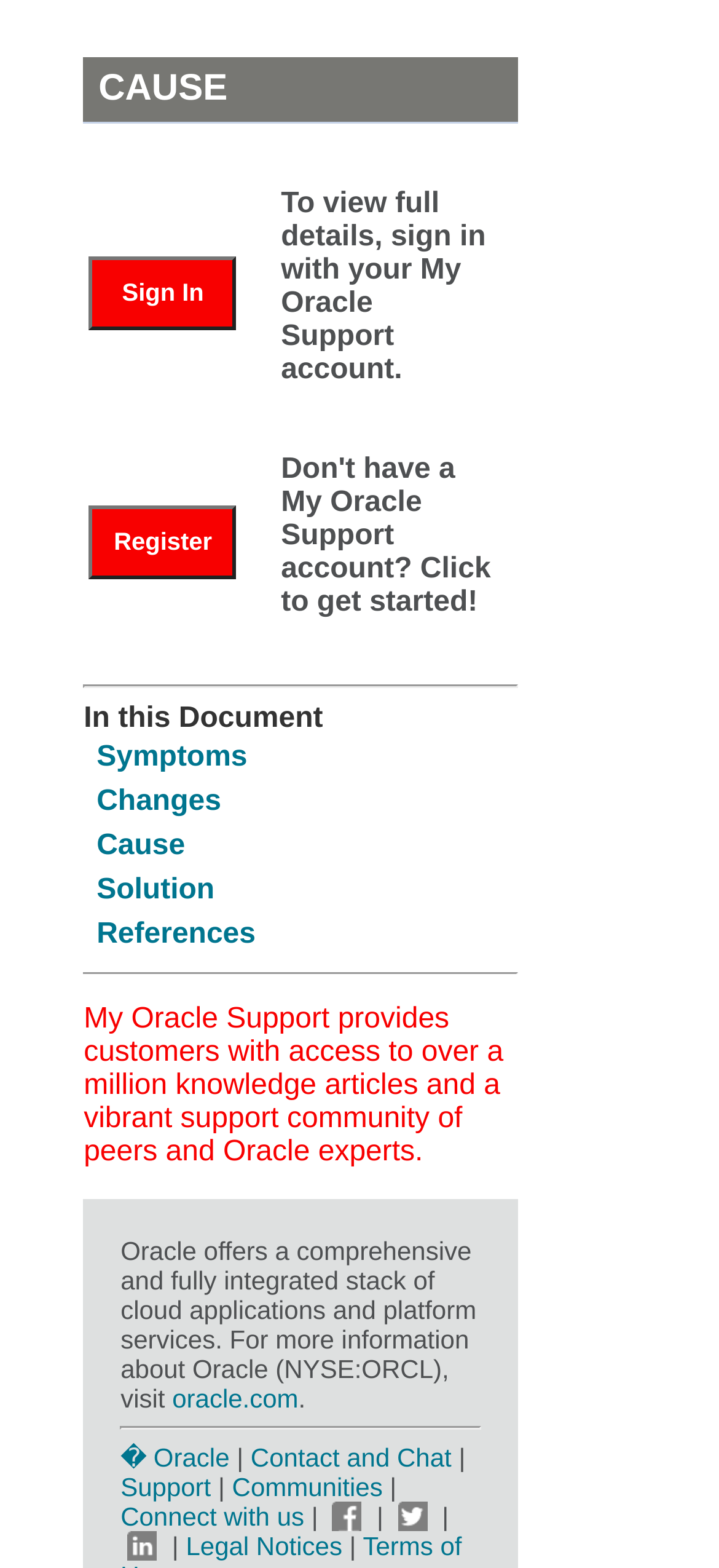Based on what you see in the screenshot, provide a thorough answer to this question: What is the text of the heading element with ID 29?

The heading element with ID 29 has the text 'CAUSE', which is a prominent heading on the webpage.